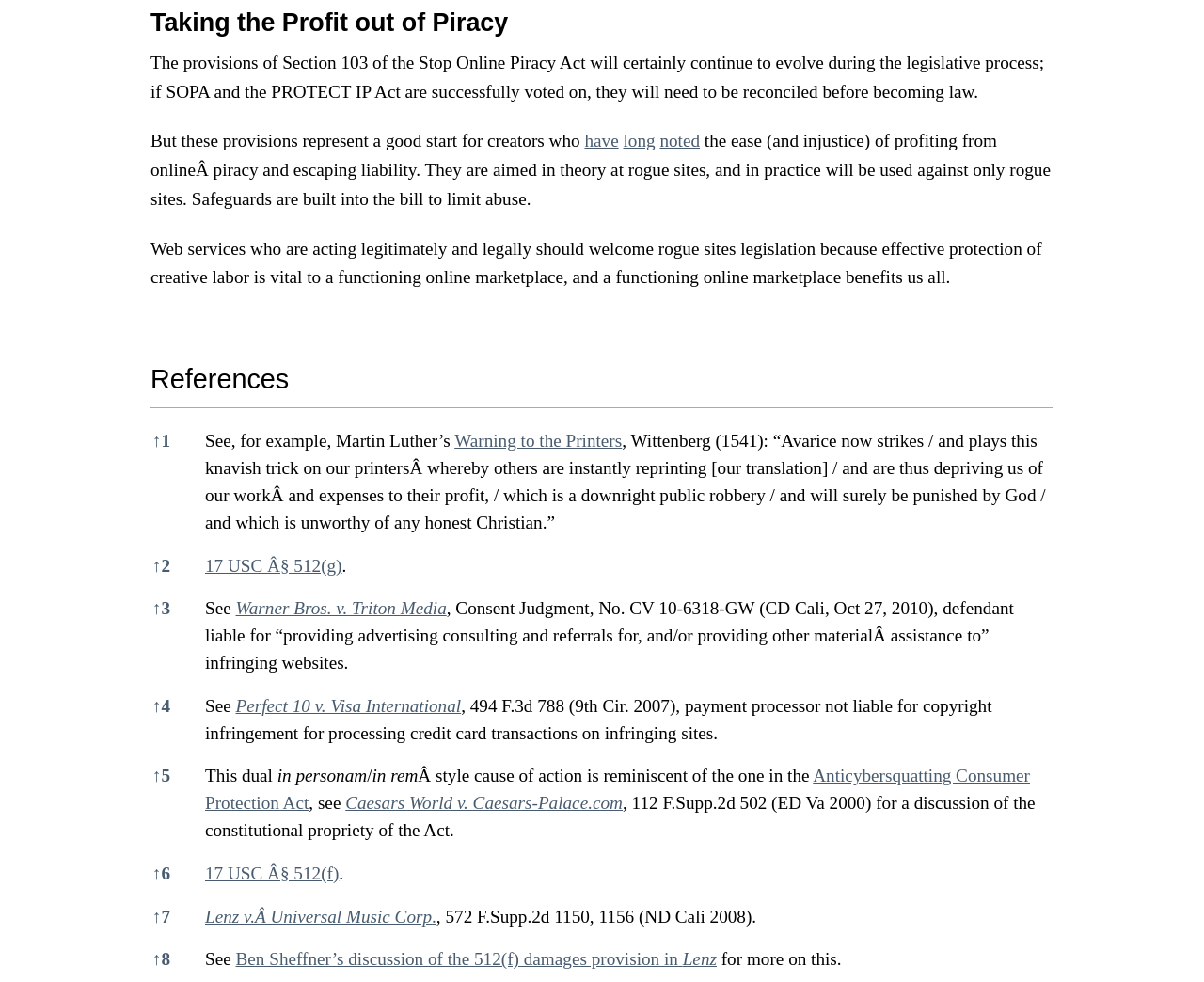What is the purpose of rogue sites legislation?
Provide a well-explained and detailed answer to the question.

According to the webpage, the purpose of rogue sites legislation is to protect creative labor, as stated in the sentence 'Web services who are acting legitimately and legally should welcome rogue sites legislation because effective protection of creative labor is vital to a functioning online marketplace, and a functioning online marketplace benefits us all.'